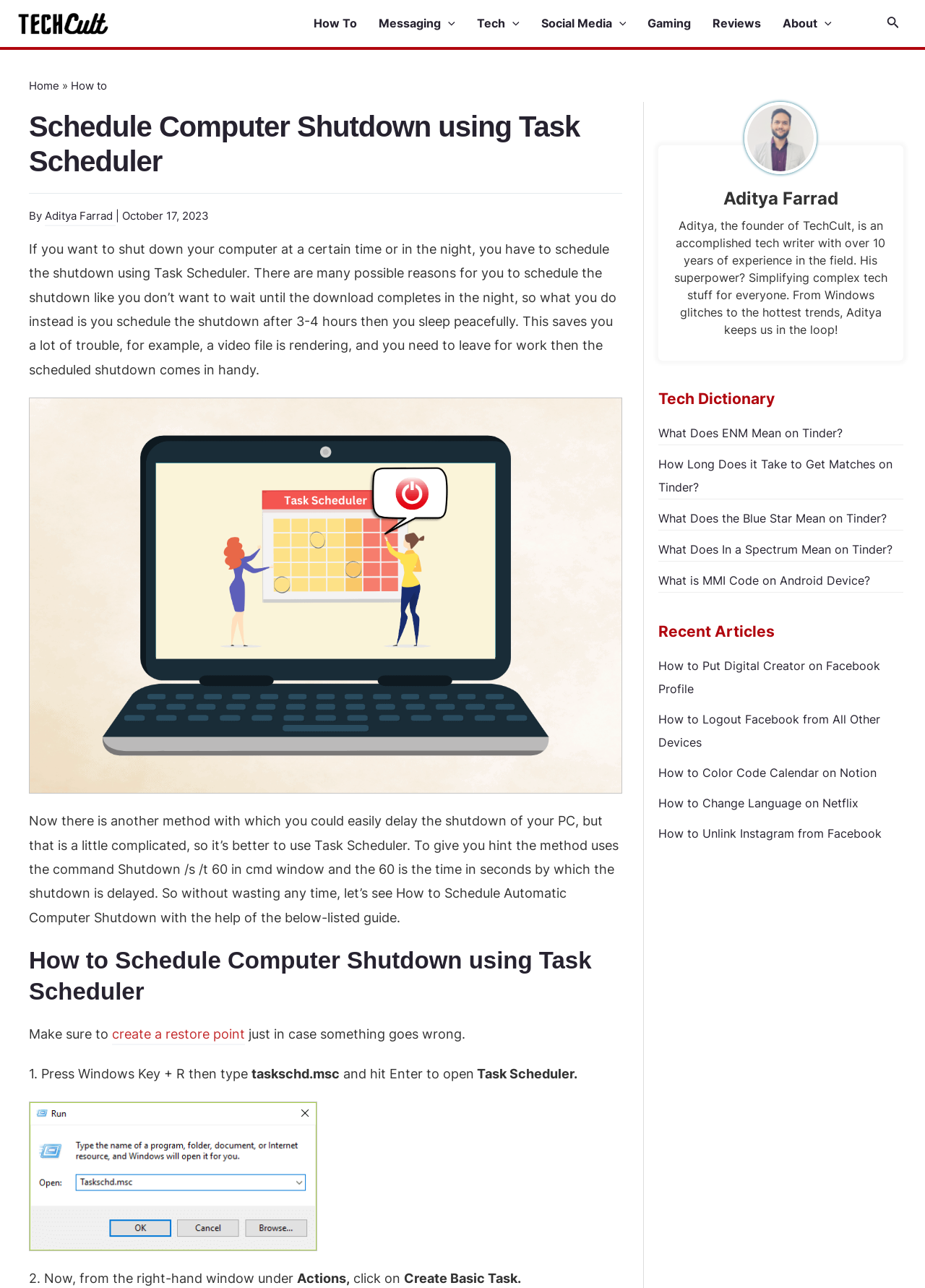Please give the bounding box coordinates of the area that should be clicked to fulfill the following instruction: "Search using the search icon". The coordinates should be in the format of four float numbers from 0 to 1, i.e., [left, top, right, bottom].

[0.958, 0.011, 0.973, 0.025]